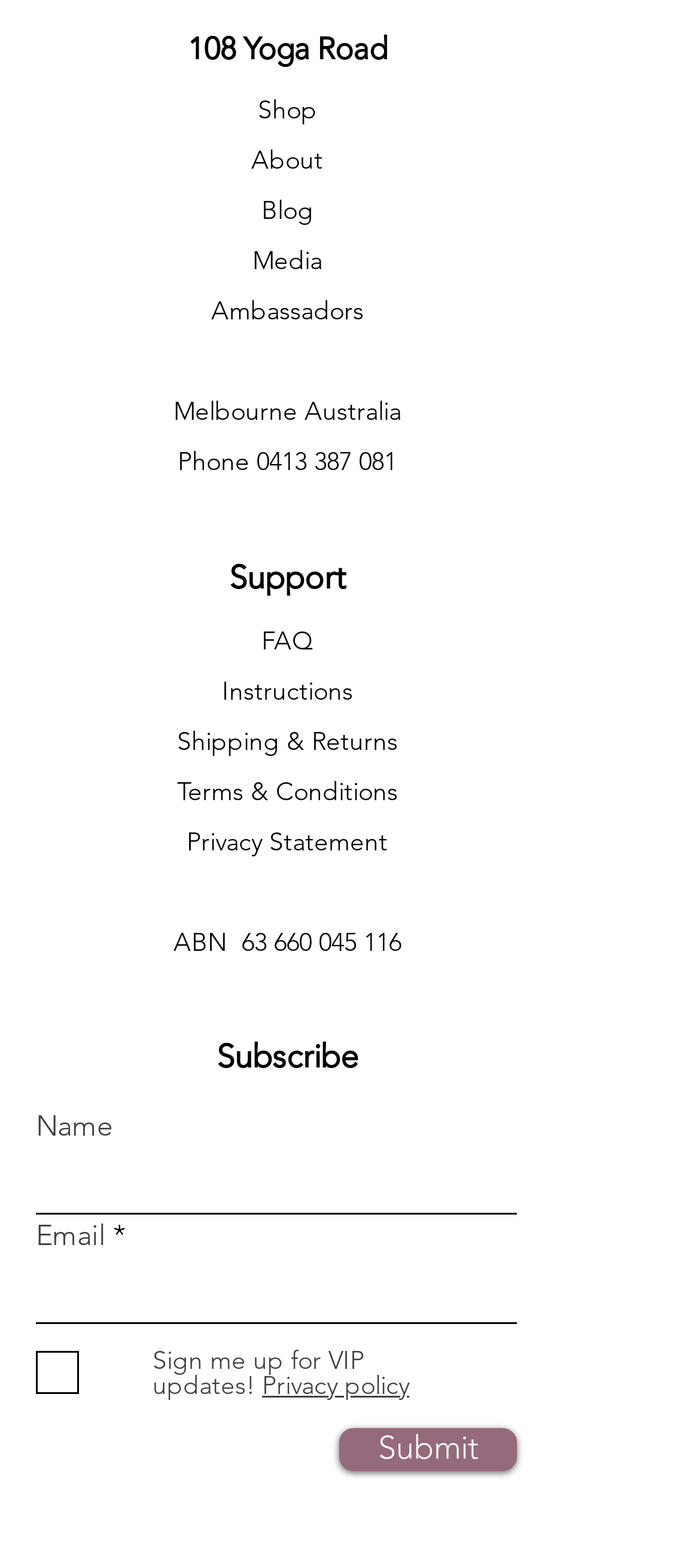Please find and report the bounding box coordinates of the element to click in order to perform the following action: "Check the 'Sign me up for VIP updates!' checkbox". The coordinates should be expressed as four float numbers between 0 and 1, in the format [left, top, right, bottom].

[0.051, 0.867, 0.085, 0.882]